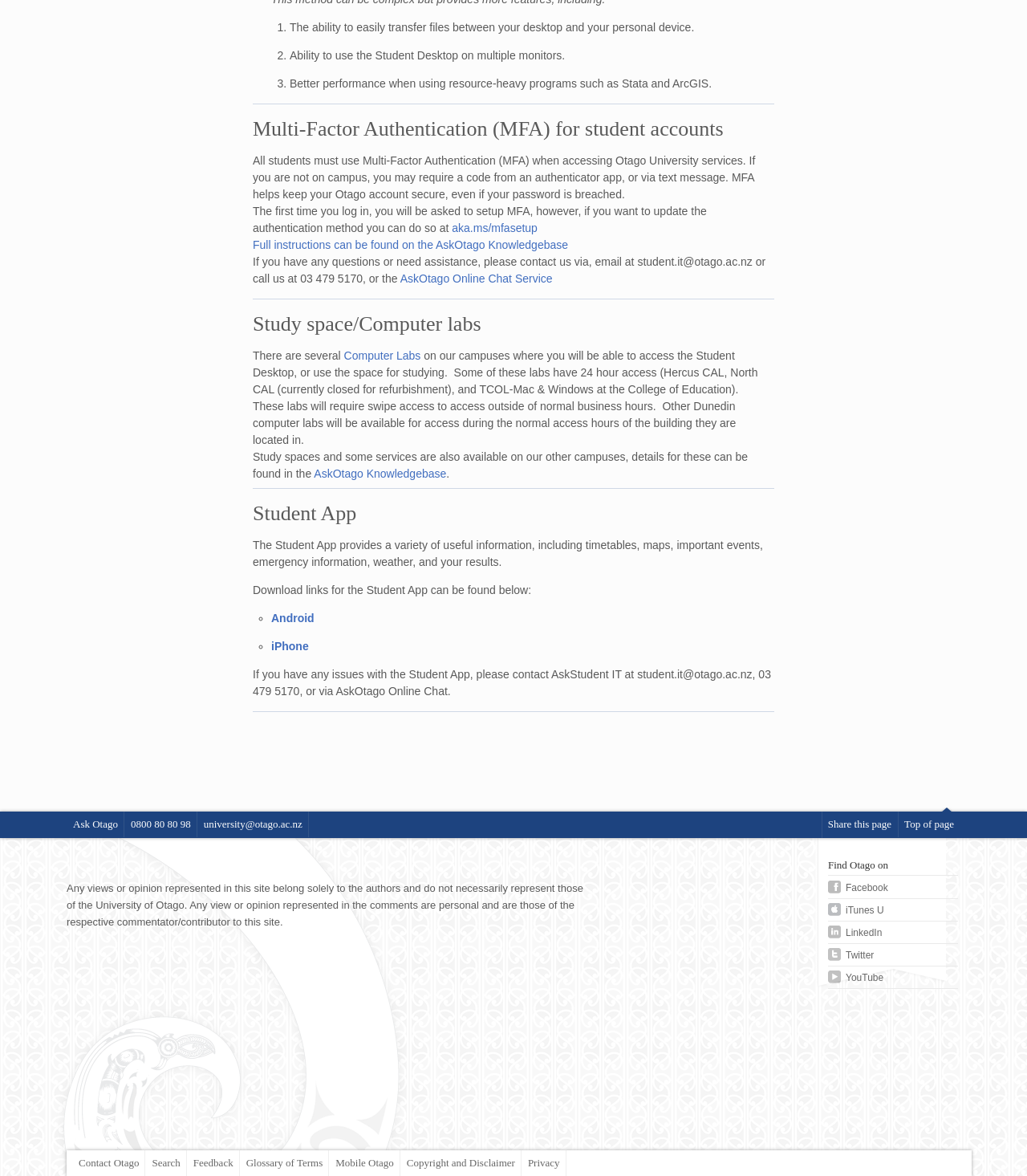Please find the bounding box coordinates for the clickable element needed to perform this instruction: "Contact Student IT".

[0.39, 0.231, 0.538, 0.242]